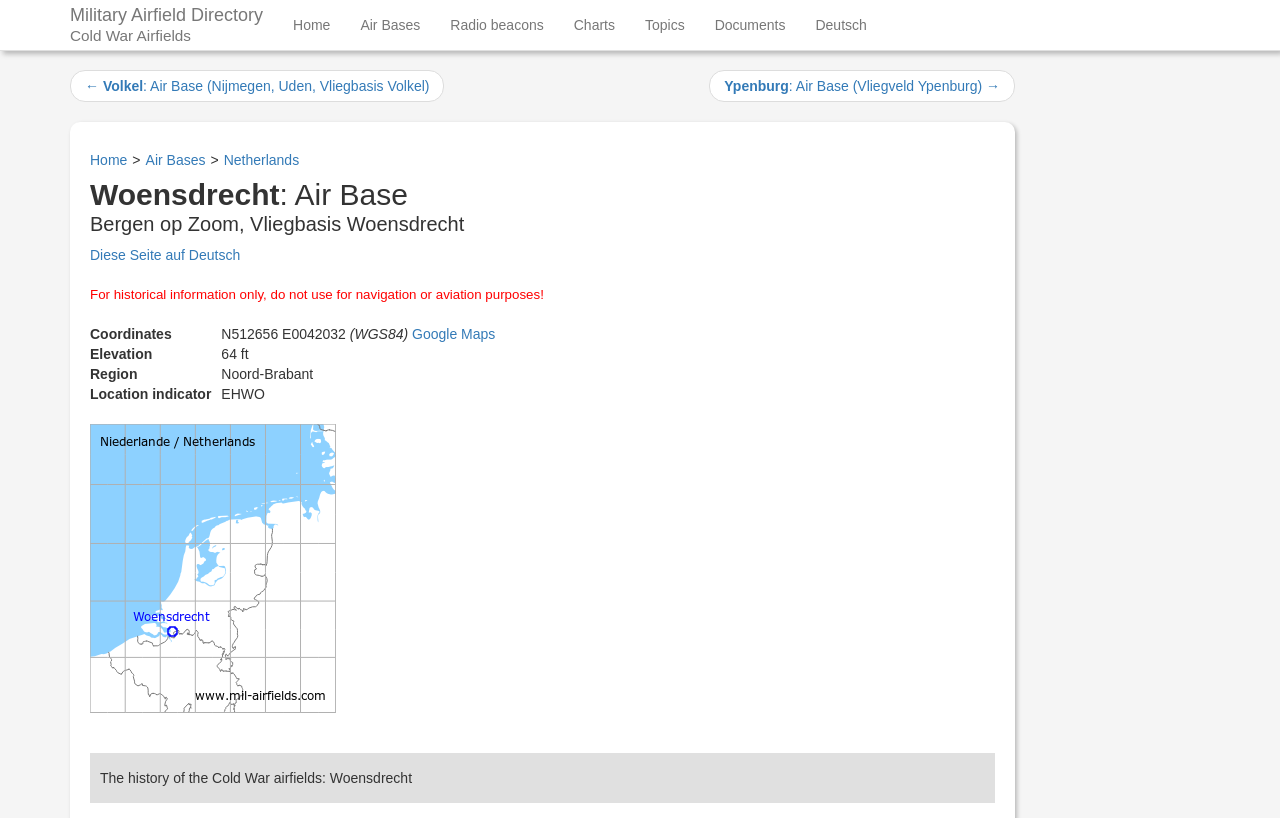Identify the main heading of the webpage and provide its text content.

Woensdrecht: Air Base